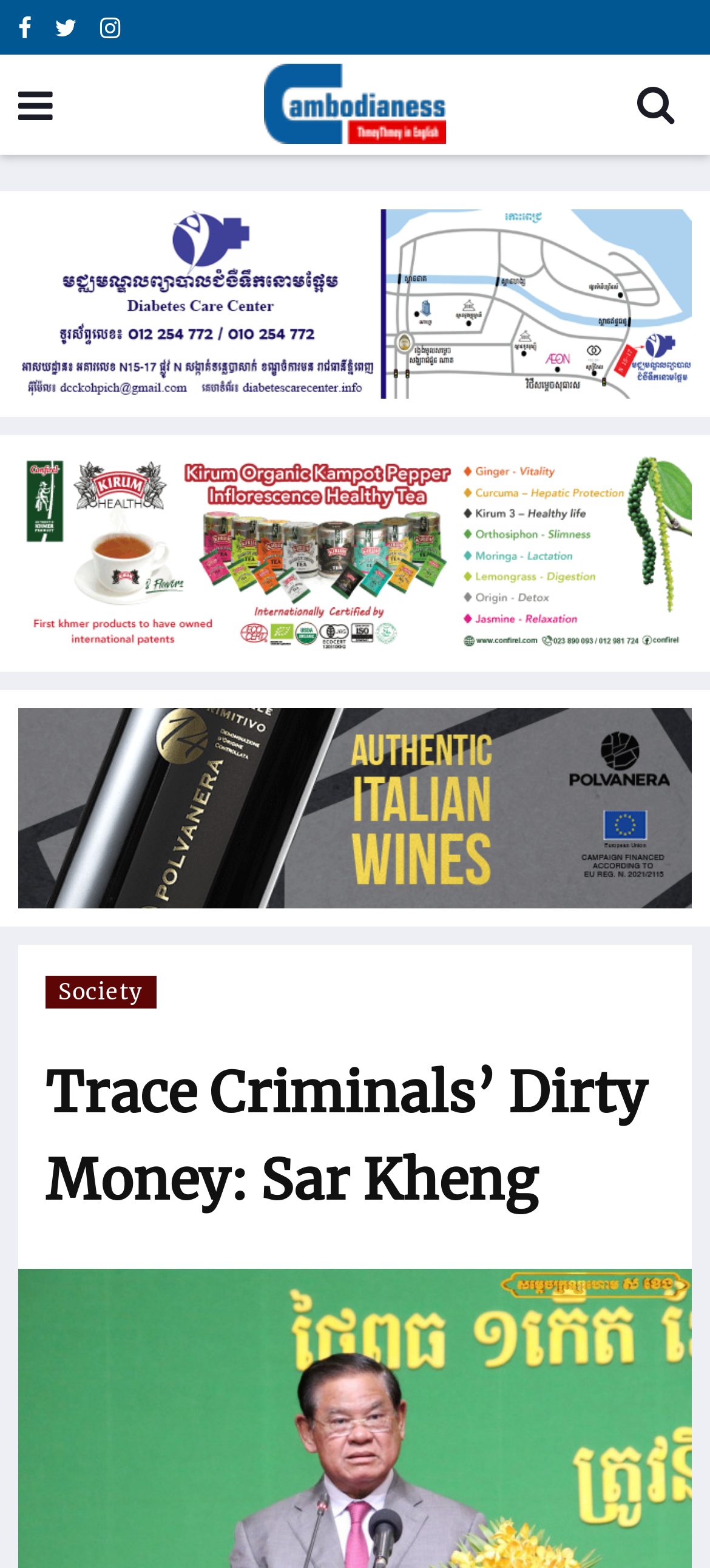Respond to the question below with a single word or phrase:
What is the icon on the button?

